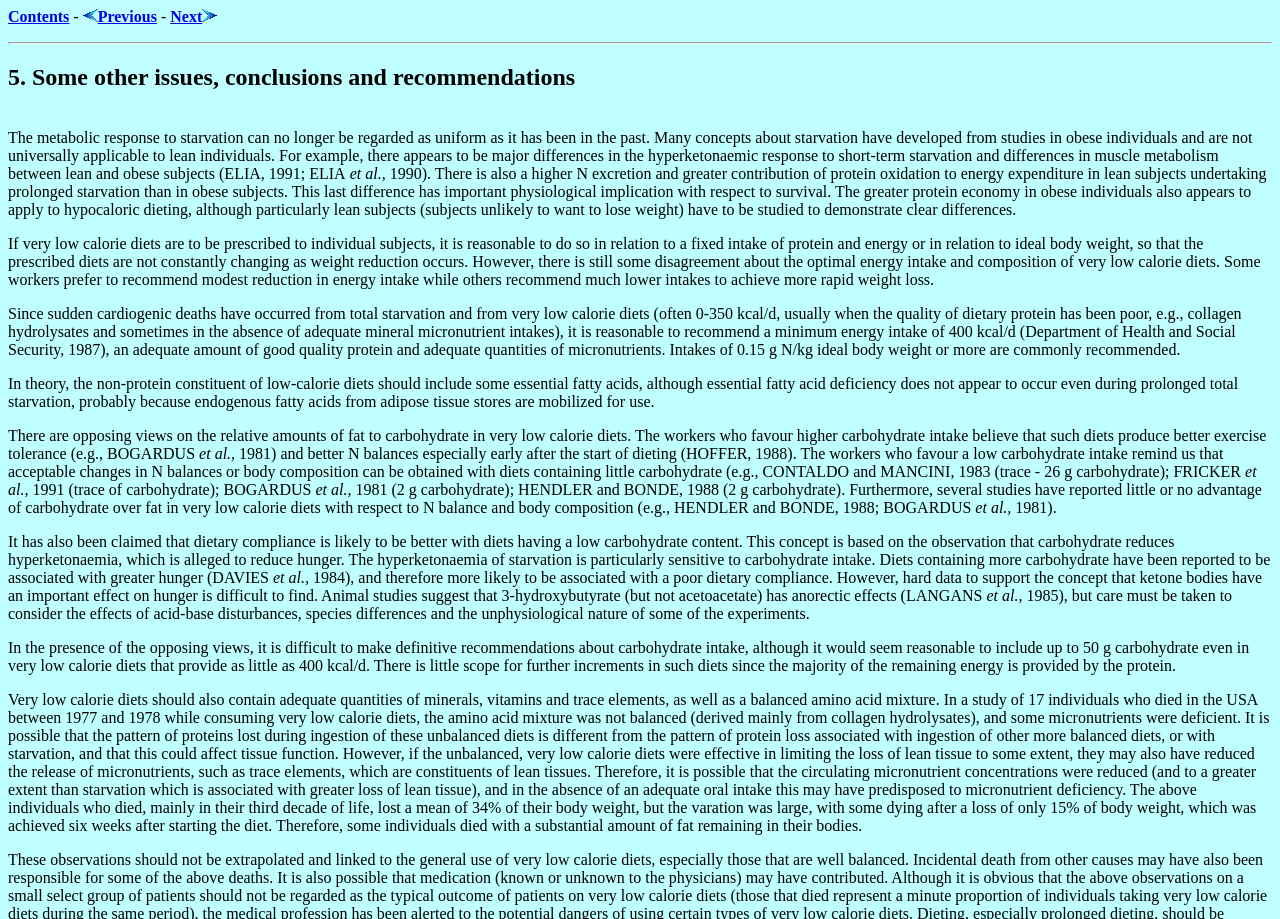What is the recommended minimum energy intake per day?
Refer to the image and answer the question using a single word or phrase.

400 kcal/d